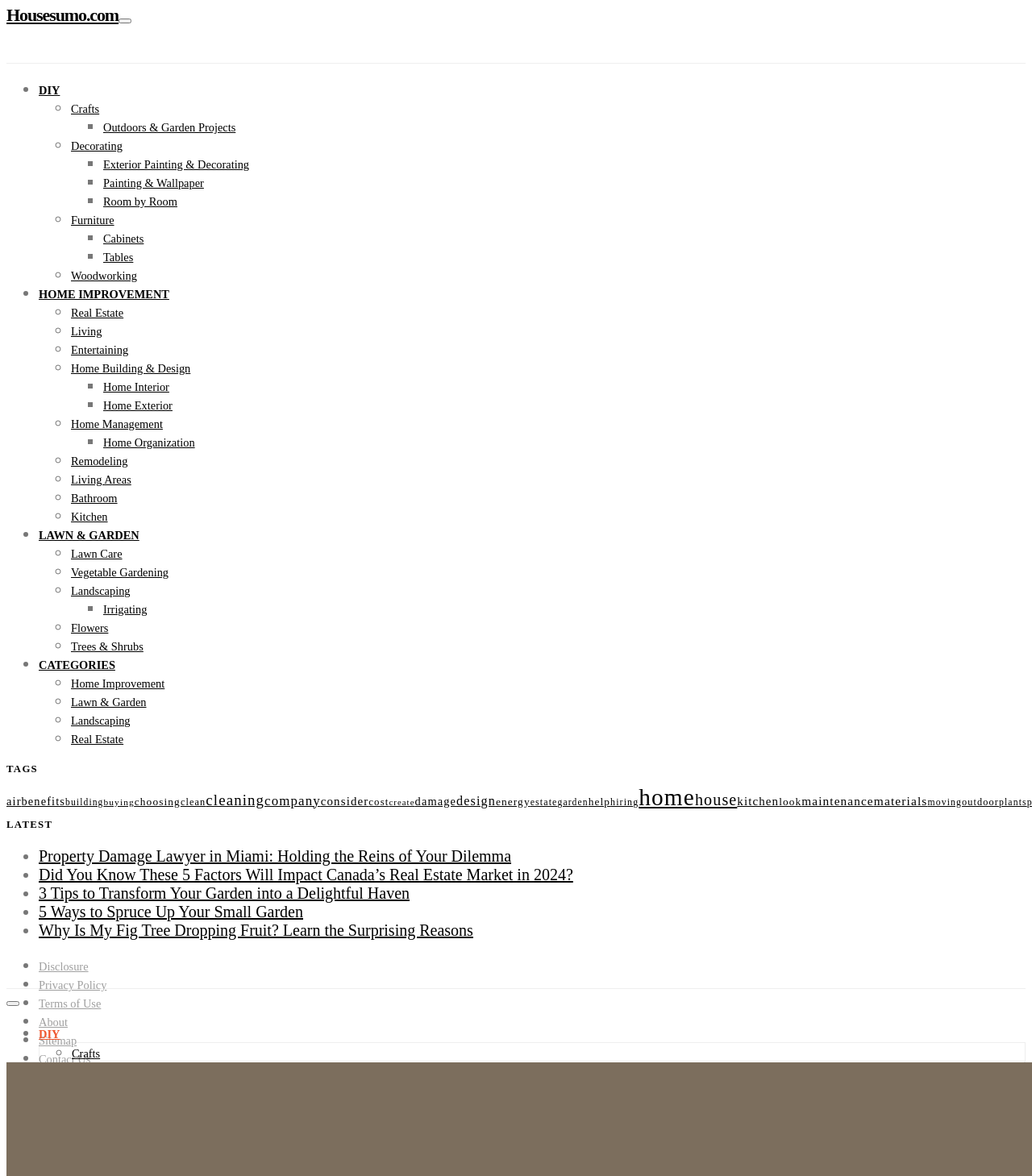Using the provided description 99K, find the bounding box coordinates for the UI element. Provide the coordinates in (top-left x, top-left y, bottom-right x, bottom-right y) format, ensuring all values are between 0 and 1.

[0.0, 0.947, 0.018, 0.962]